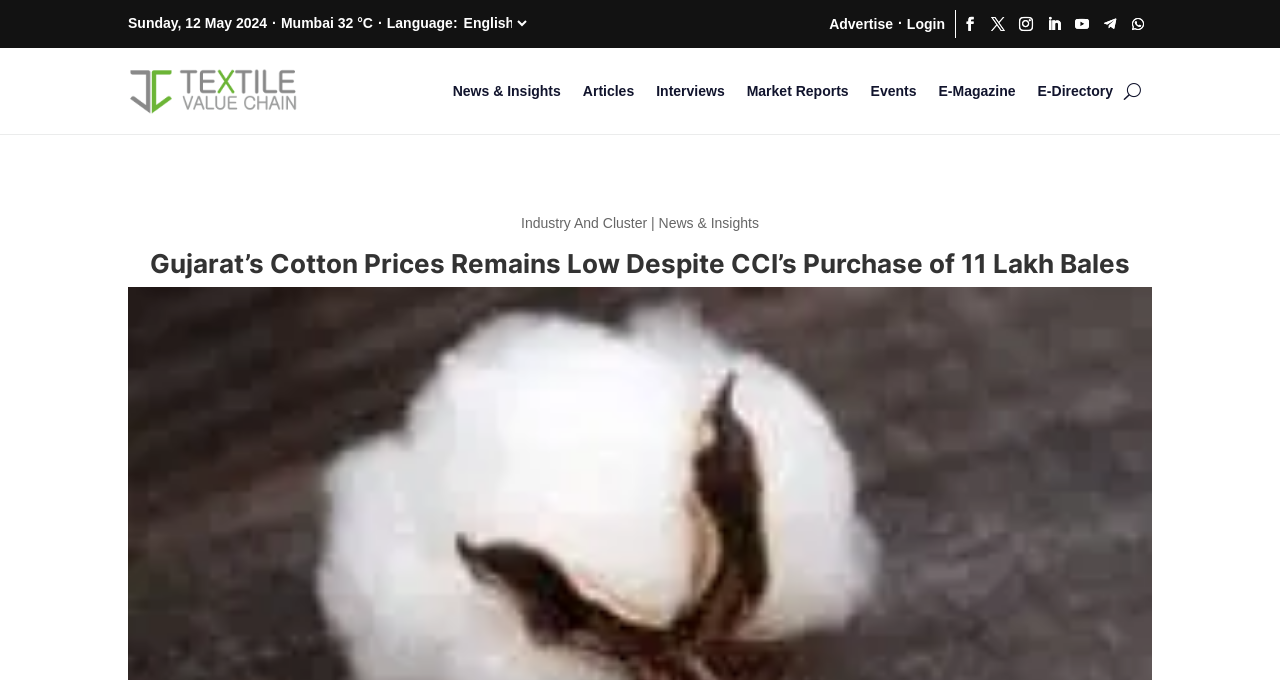What is the current date?
Based on the image, provide your answer in one word or phrase.

Sunday, 12 May 2024